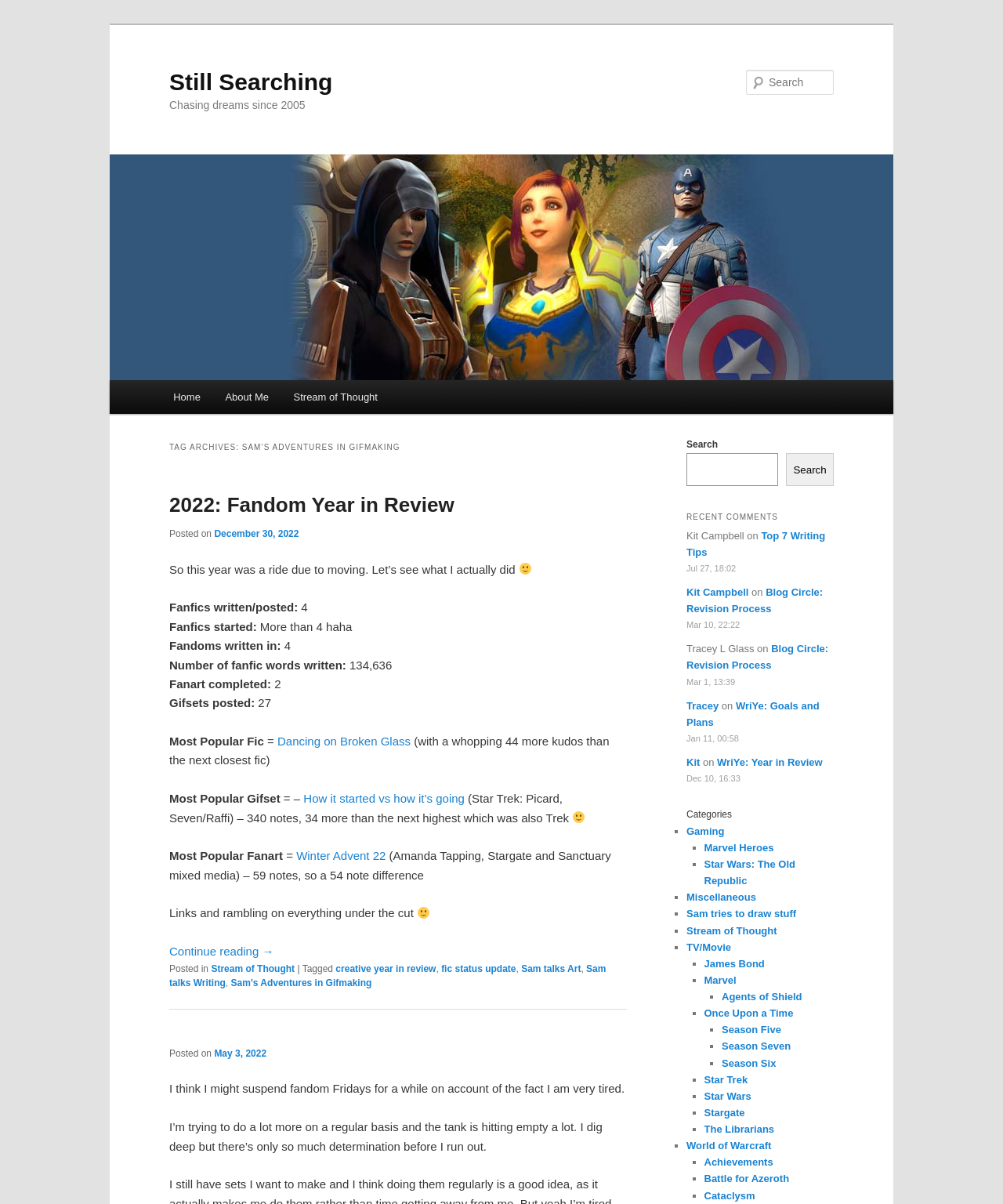Please answer the following query using a single word or phrase: 
What is the purpose of the search box?

To search the blog